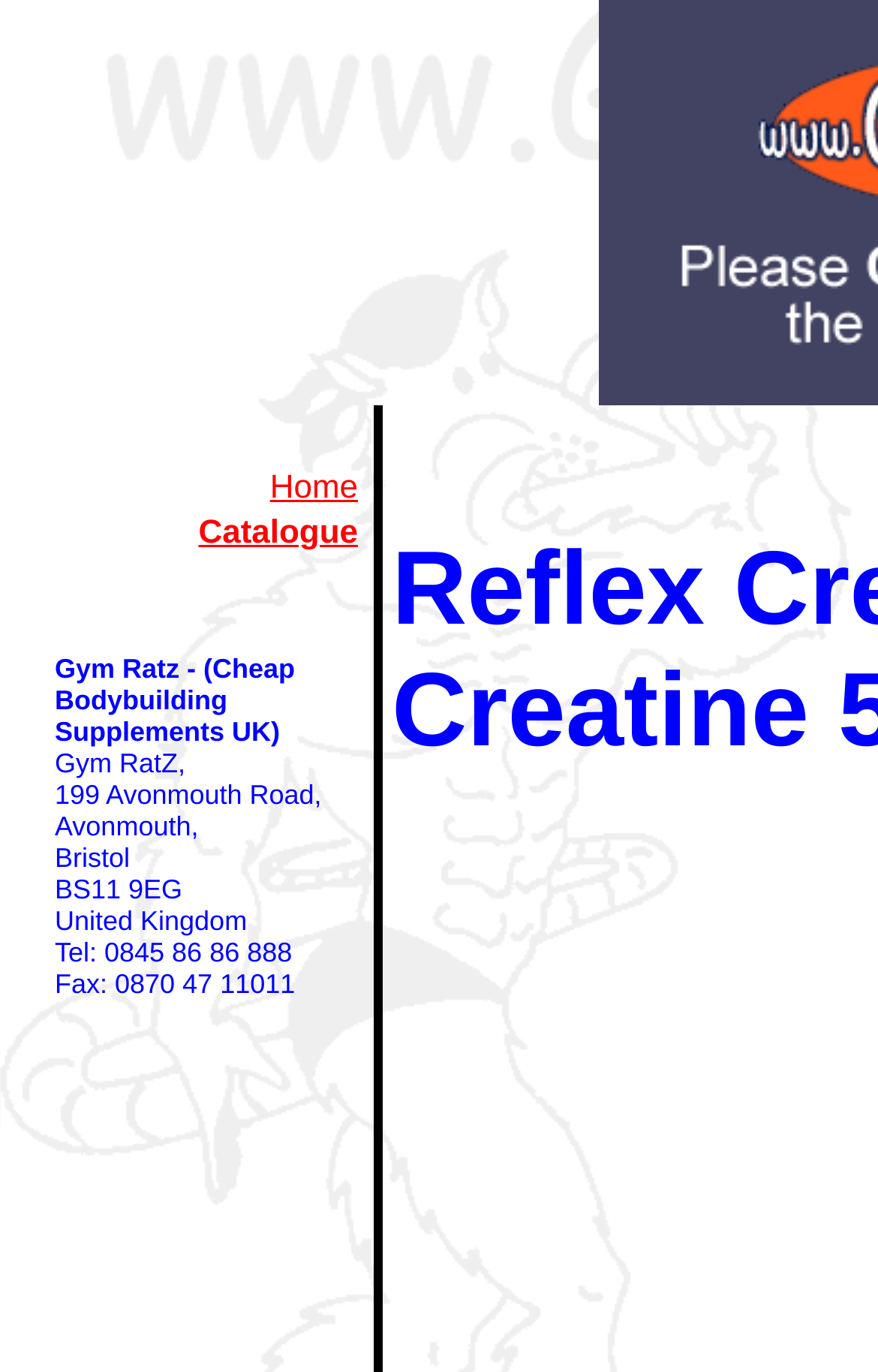Determine the bounding box of the UI component based on this description: "Home". The bounding box coordinates should be four float values between 0 and 1, i.e., [left, top, right, bottom].

[0.307, 0.343, 0.408, 0.369]